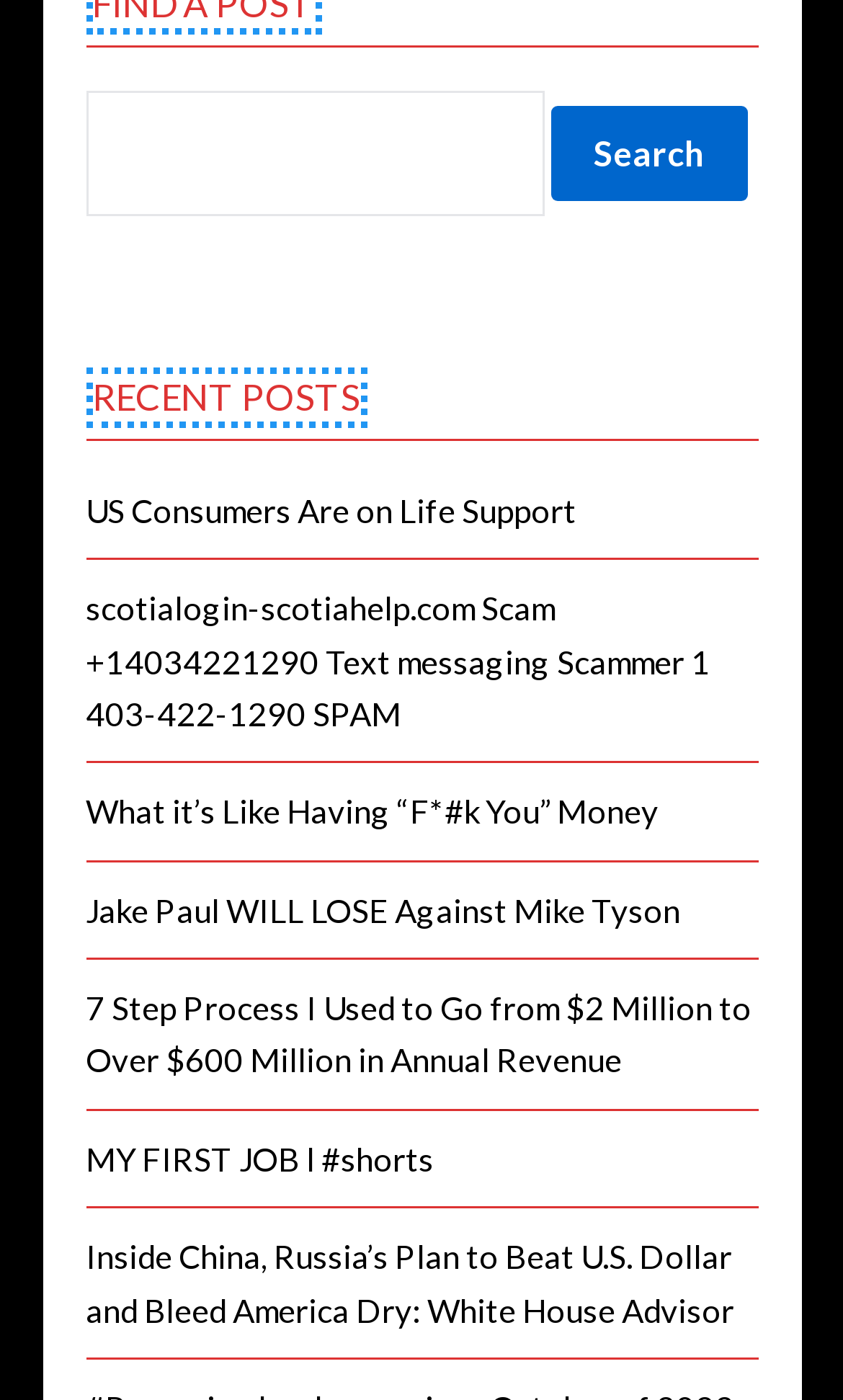Pinpoint the bounding box coordinates of the clickable area necessary to execute the following instruction: "Search for something". The coordinates should be given as four float numbers between 0 and 1, namely [left, top, right, bottom].

[0.101, 0.064, 0.645, 0.154]